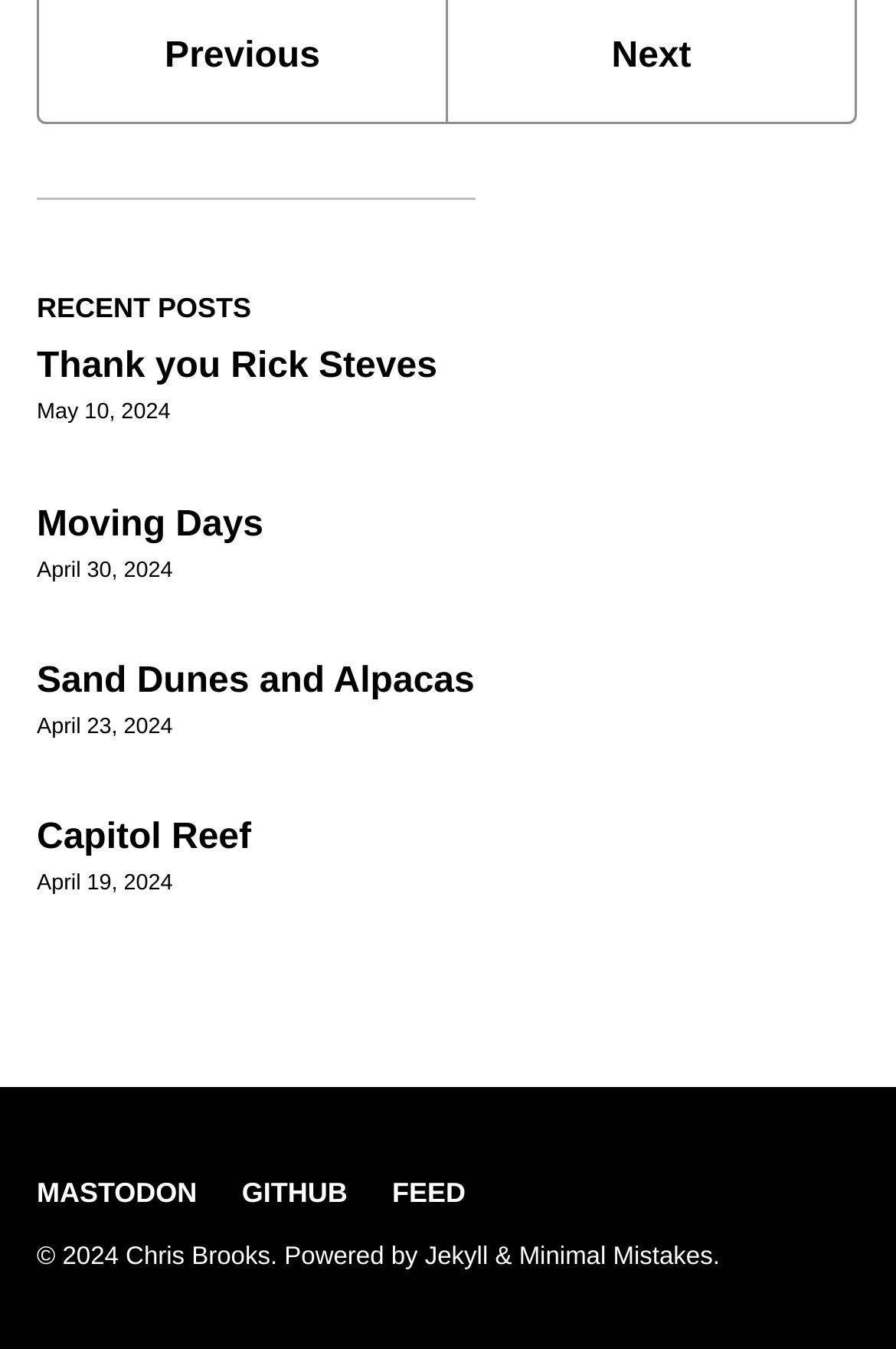Identify the bounding box coordinates of the part that should be clicked to carry out this instruction: "learn more about Jekyll".

[0.474, 0.921, 0.545, 0.942]